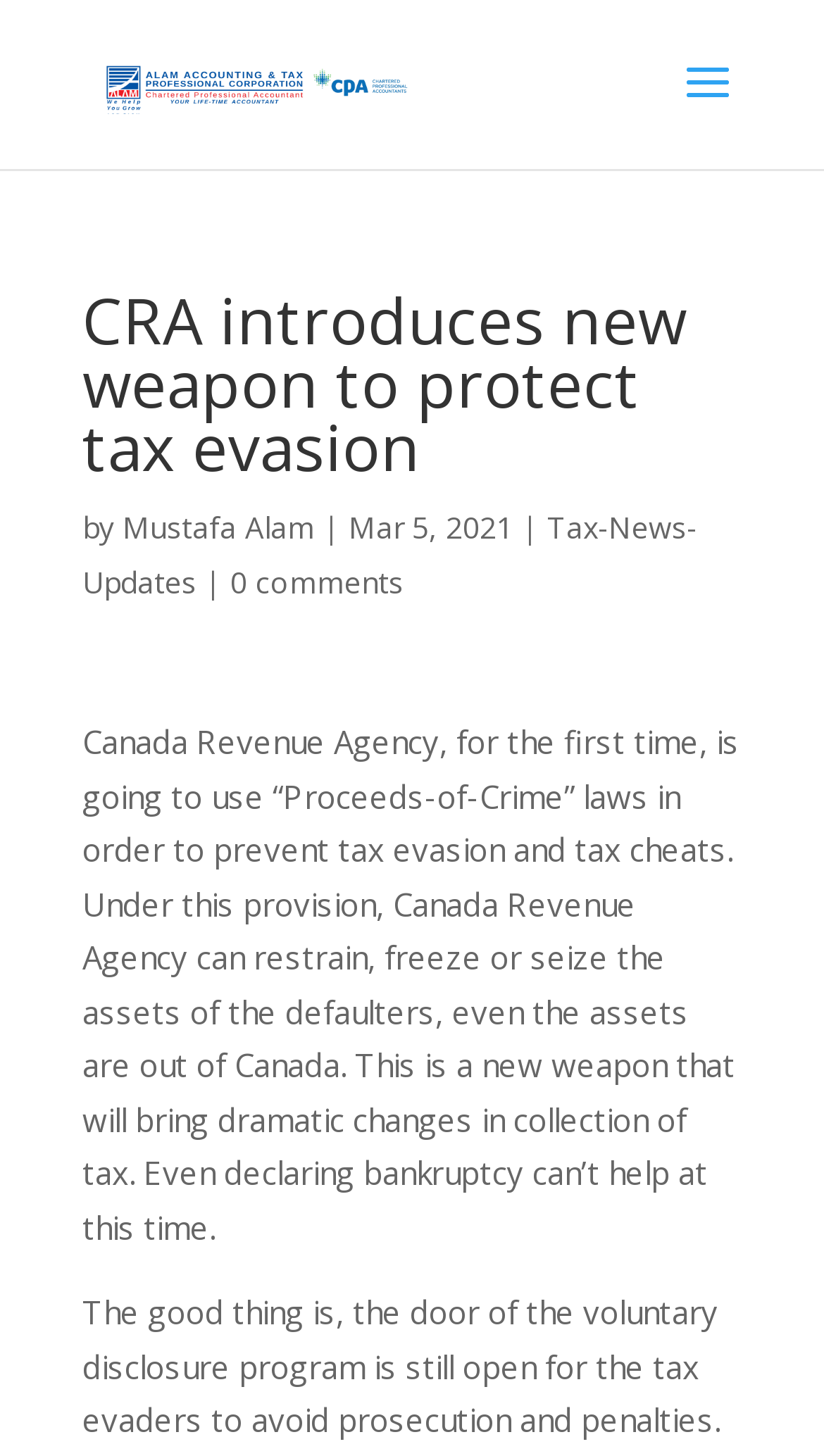Consider the image and give a detailed and elaborate answer to the question: 
What is the topic of the article?

The topic of the article can be inferred from the text, which mentions 'tax evasion' and 'Canada Revenue Agency'.